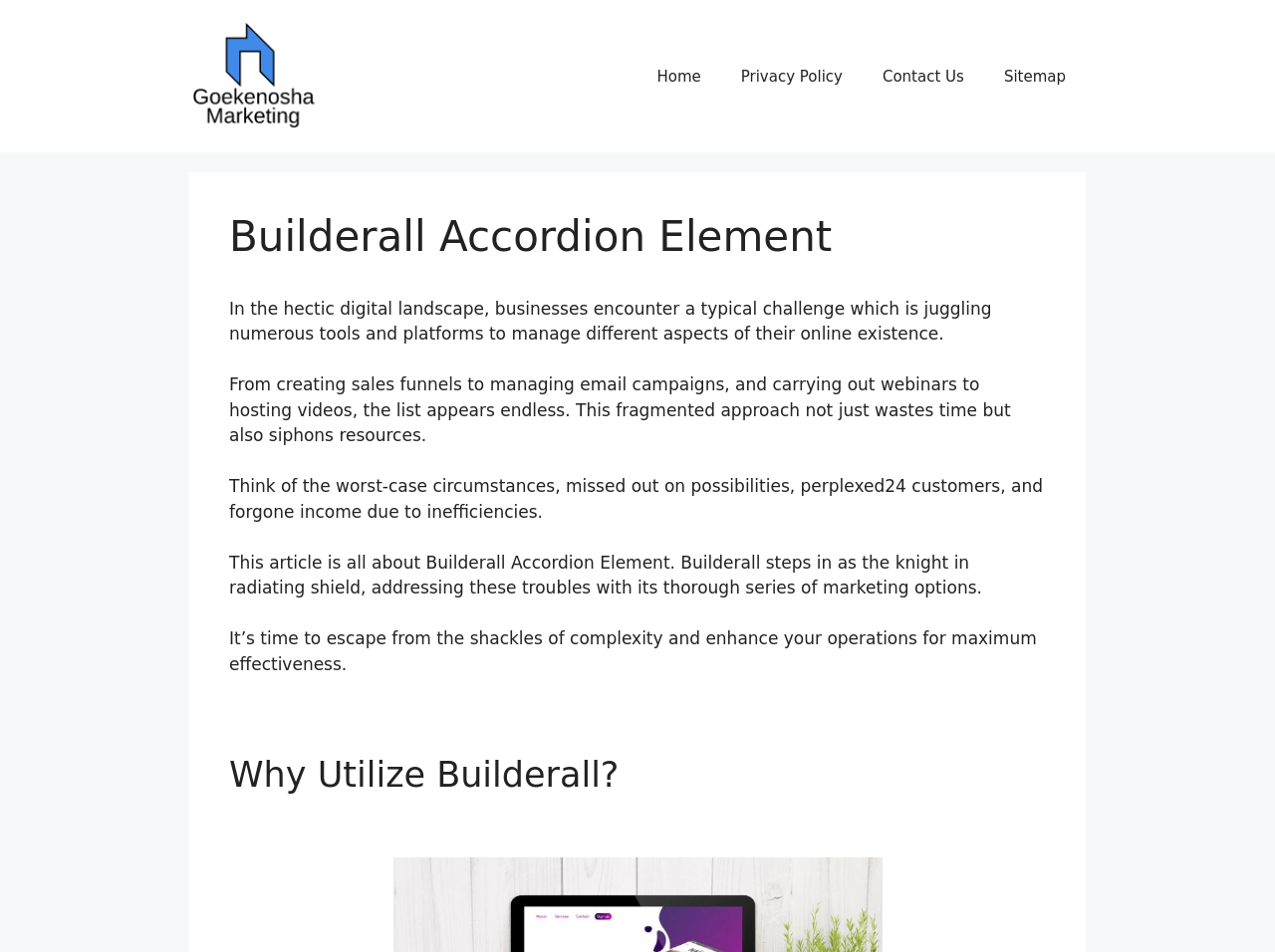Based on the provided description, "Company Profile", find the bounding box of the corresponding UI element in the screenshot.

None